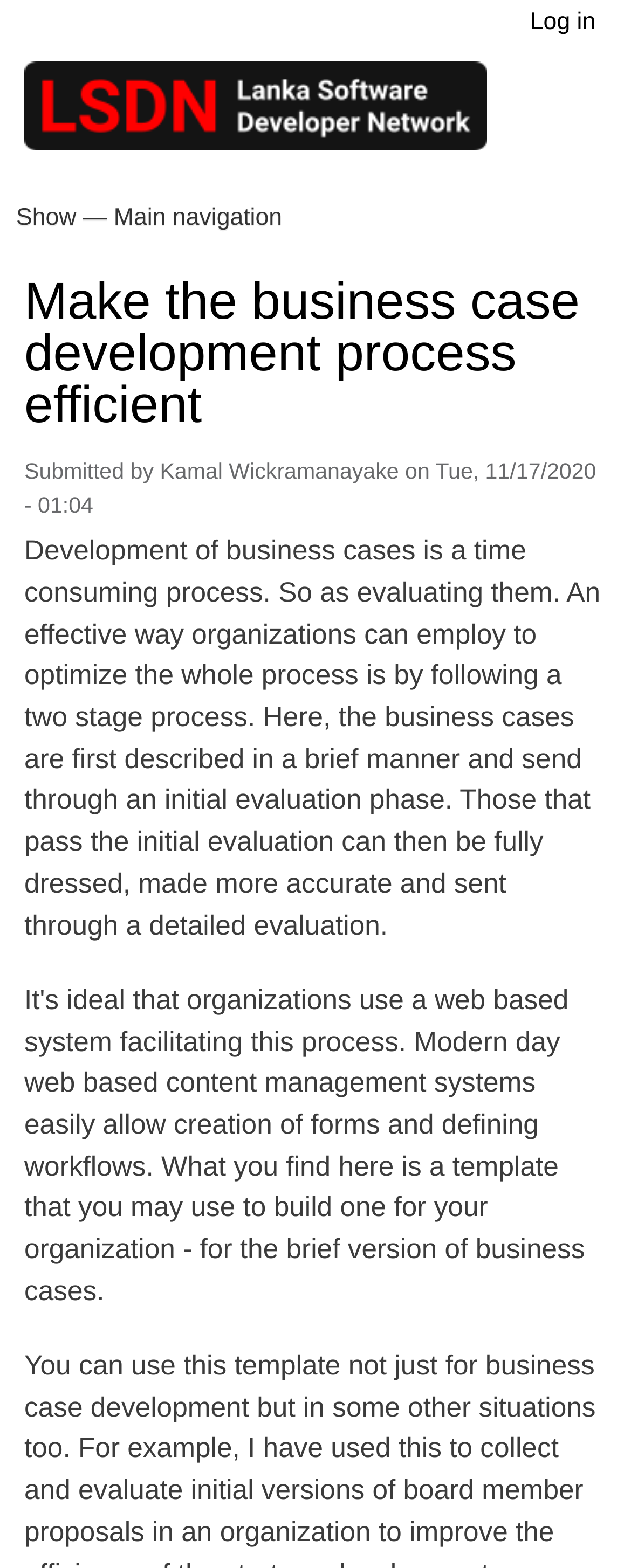Respond with a single word or short phrase to the following question: 
What is the user account menu option?

Log in